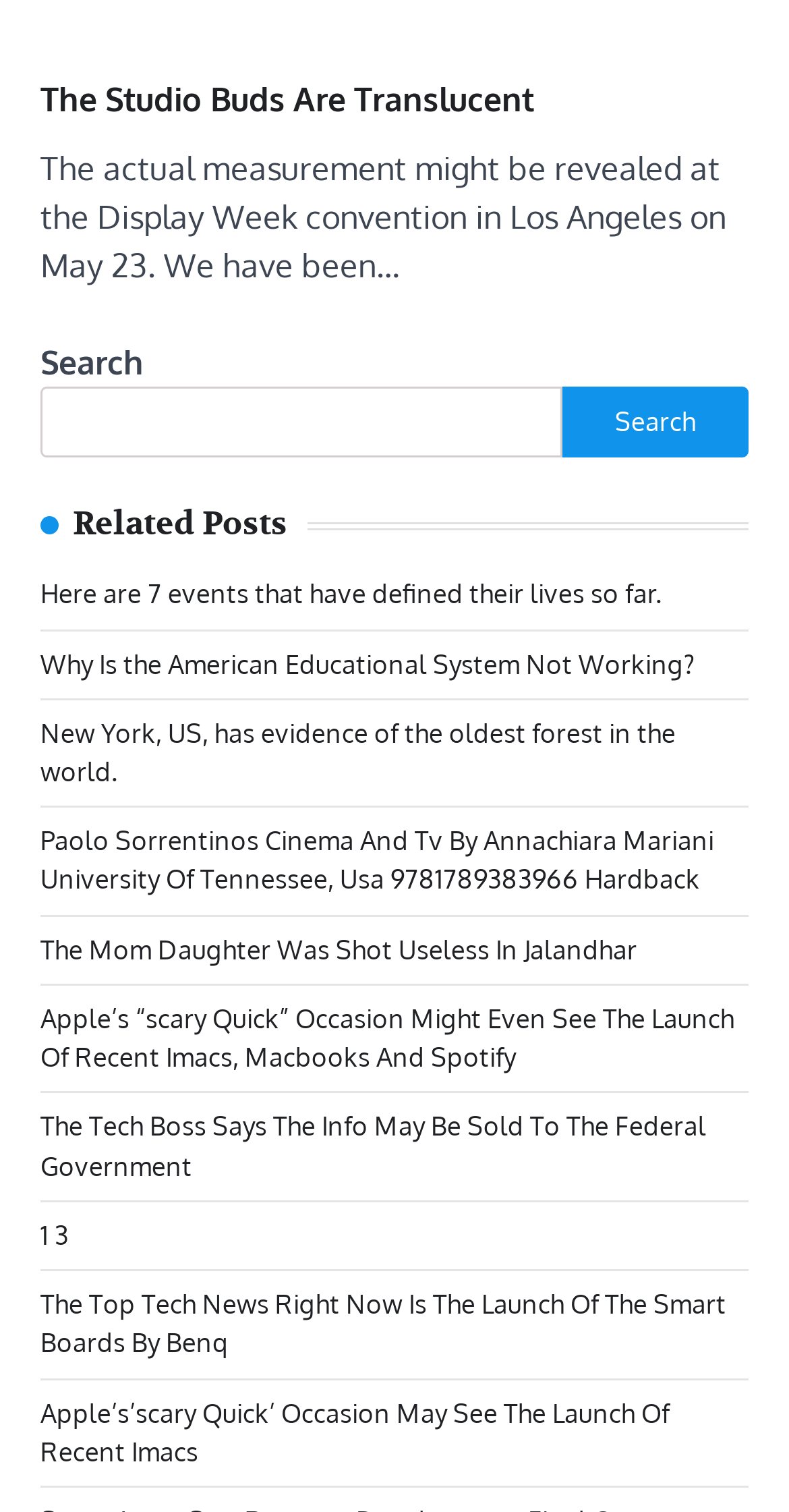Using the given element description, provide the bounding box coordinates (top-left x, top-left y, bottom-right x, bottom-right y) for the corresponding UI element in the screenshot: parent_node: Search name="s"

[0.051, 0.255, 0.713, 0.303]